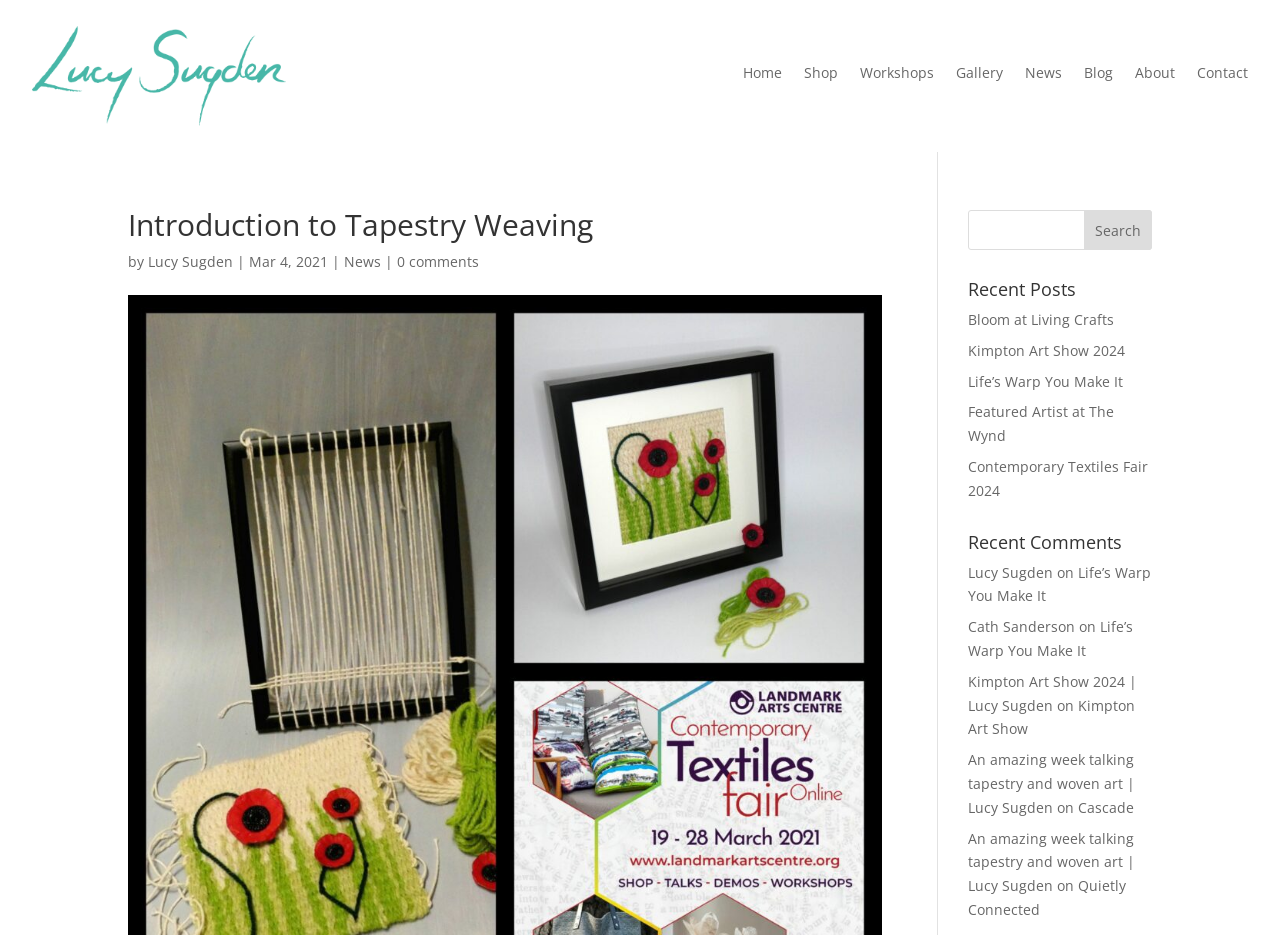Can you identify the bounding box coordinates of the clickable region needed to carry out this instruction: 'Check the 'Recent Posts''? The coordinates should be four float numbers within the range of 0 to 1, stated as [left, top, right, bottom].

[0.756, 0.299, 0.9, 0.329]